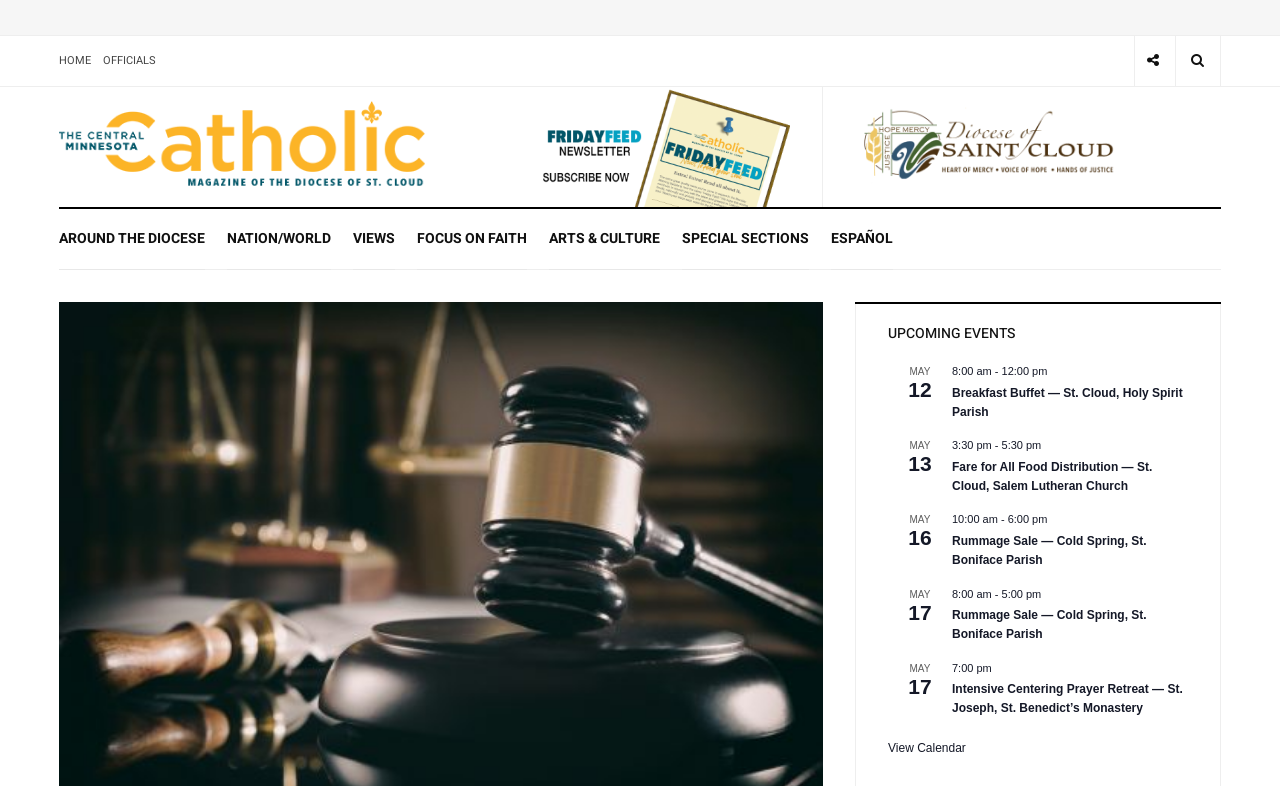Determine the bounding box coordinates of the region that needs to be clicked to achieve the task: "Read the article about Breakfast Buffet — St. Cloud, Holy Spirit Parish".

[0.744, 0.488, 0.928, 0.537]